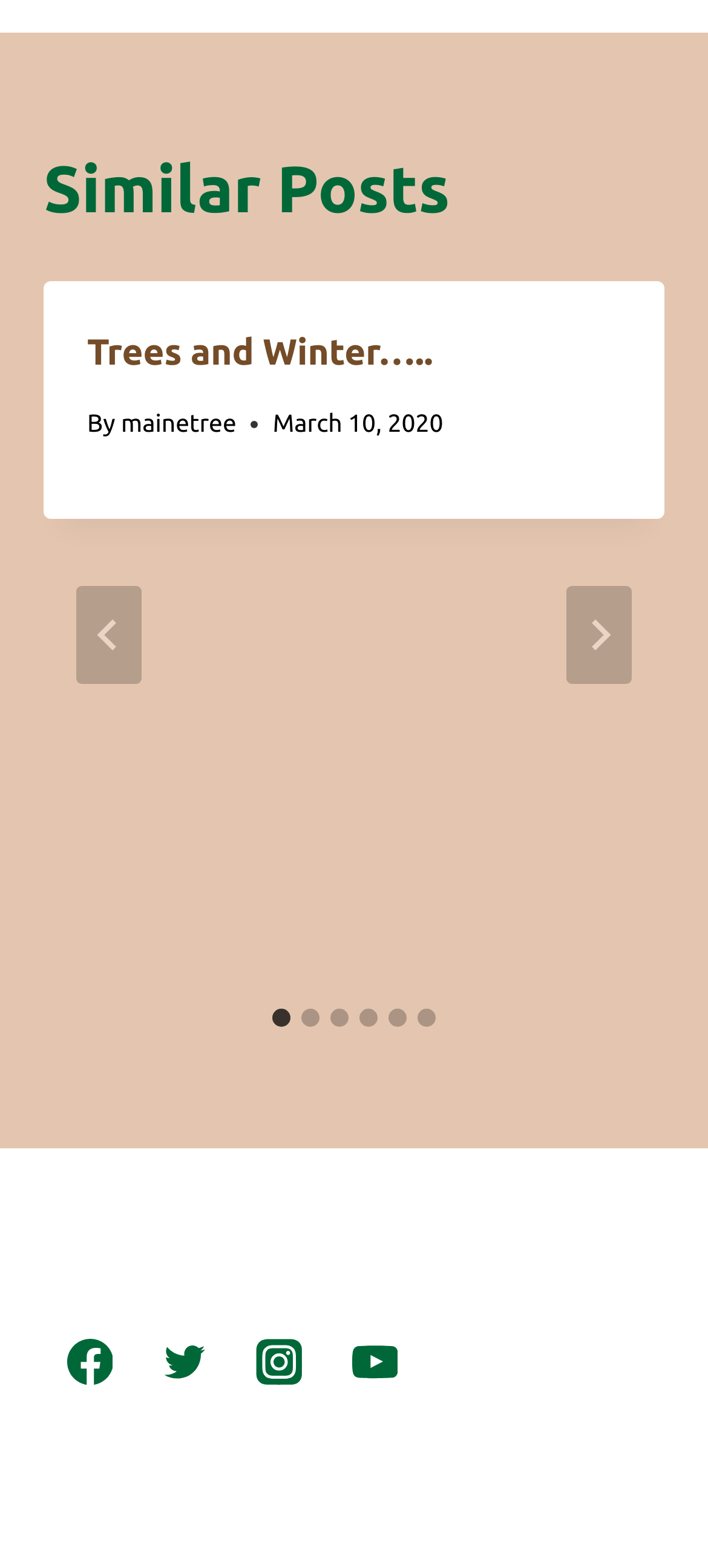Give a one-word or short phrase answer to this question: 
What is the author of the first article?

mainetree